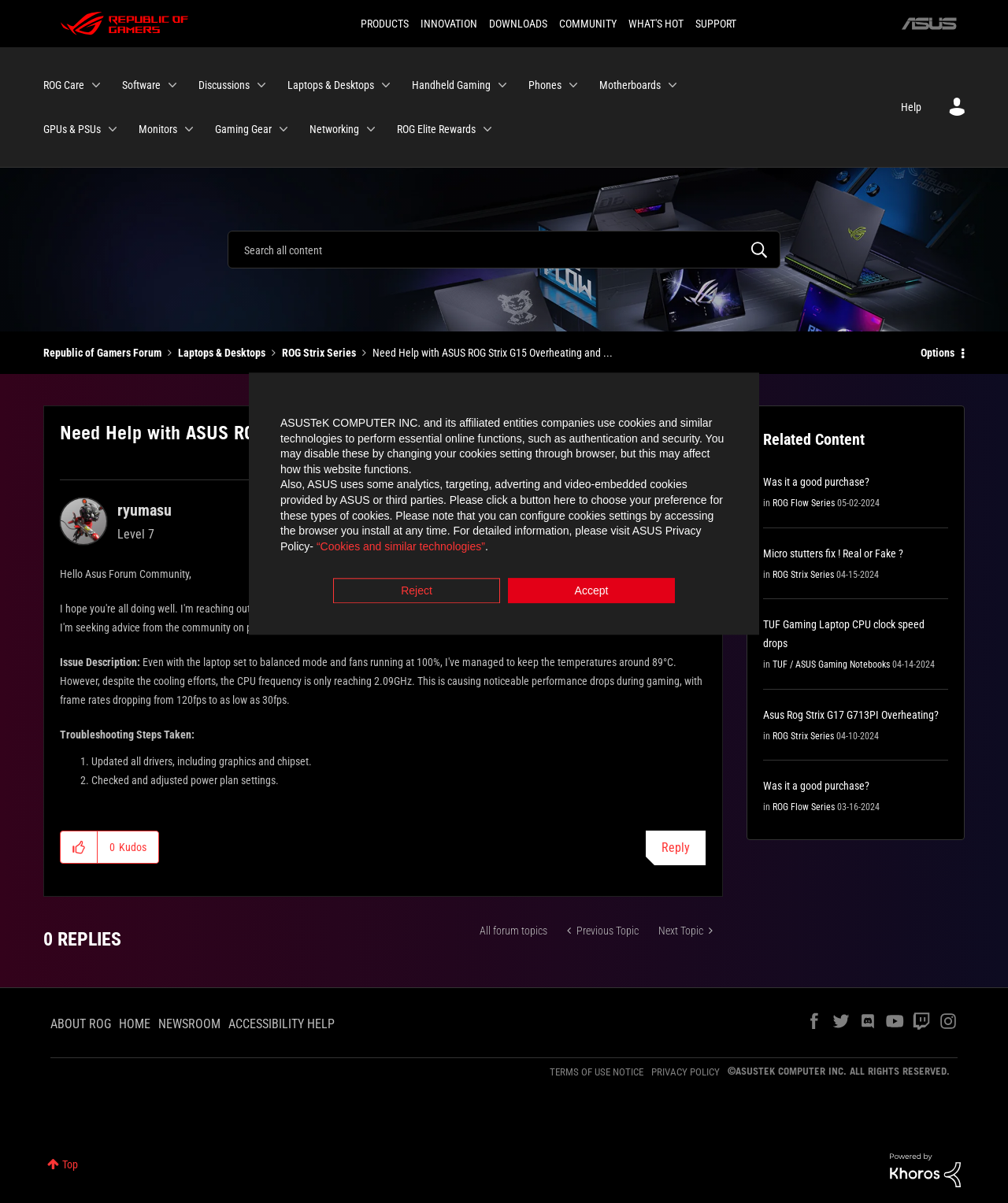Please locate the clickable area by providing the bounding box coordinates to follow this instruction: "Click on the ROG link".

[0.039, 0.007, 0.207, 0.033]